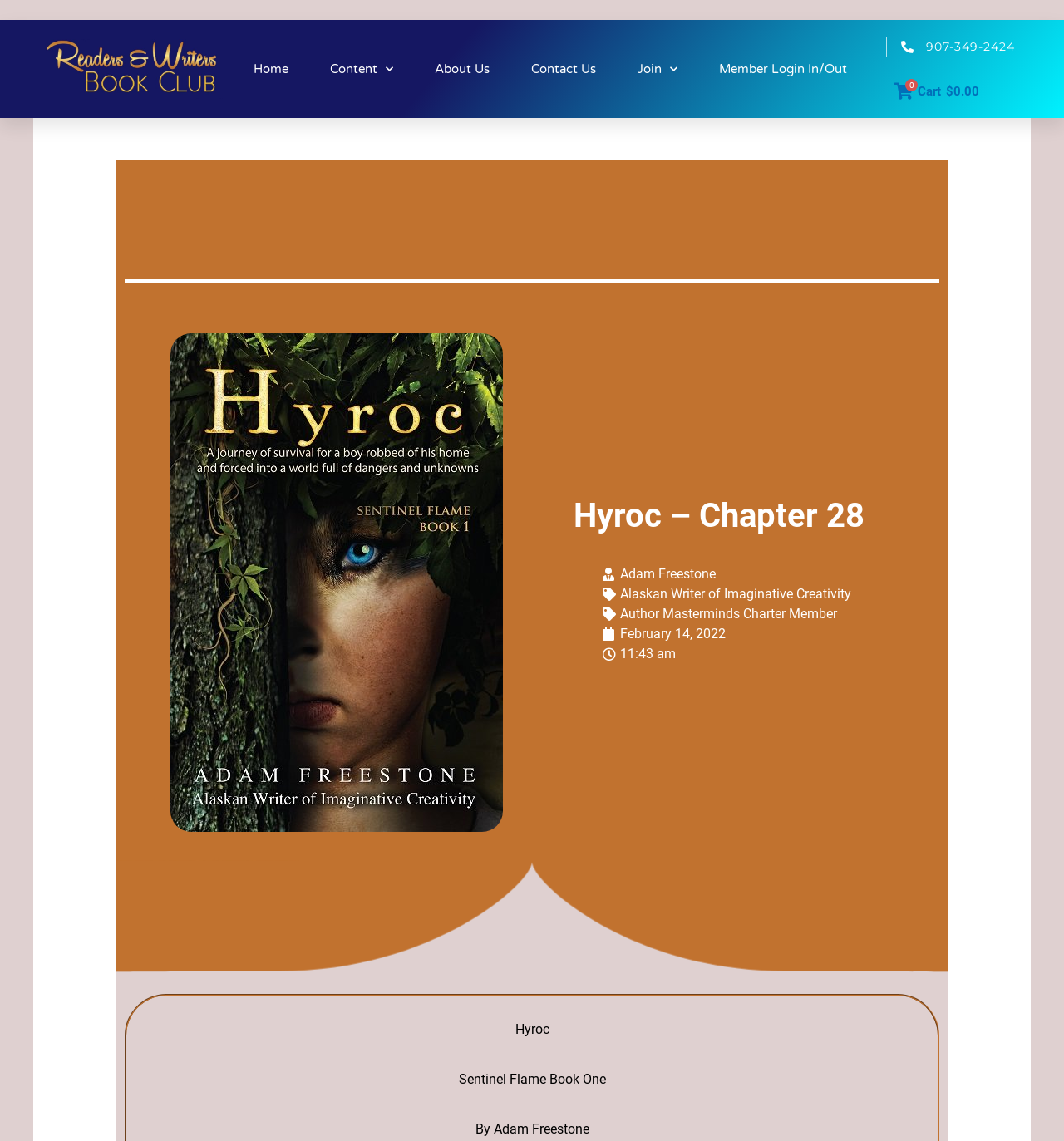Please find the bounding box coordinates of the element that needs to be clicked to perform the following instruction: "go to home page". The bounding box coordinates should be four float numbers between 0 and 1, represented as [left, top, right, bottom].

[0.238, 0.028, 0.271, 0.093]